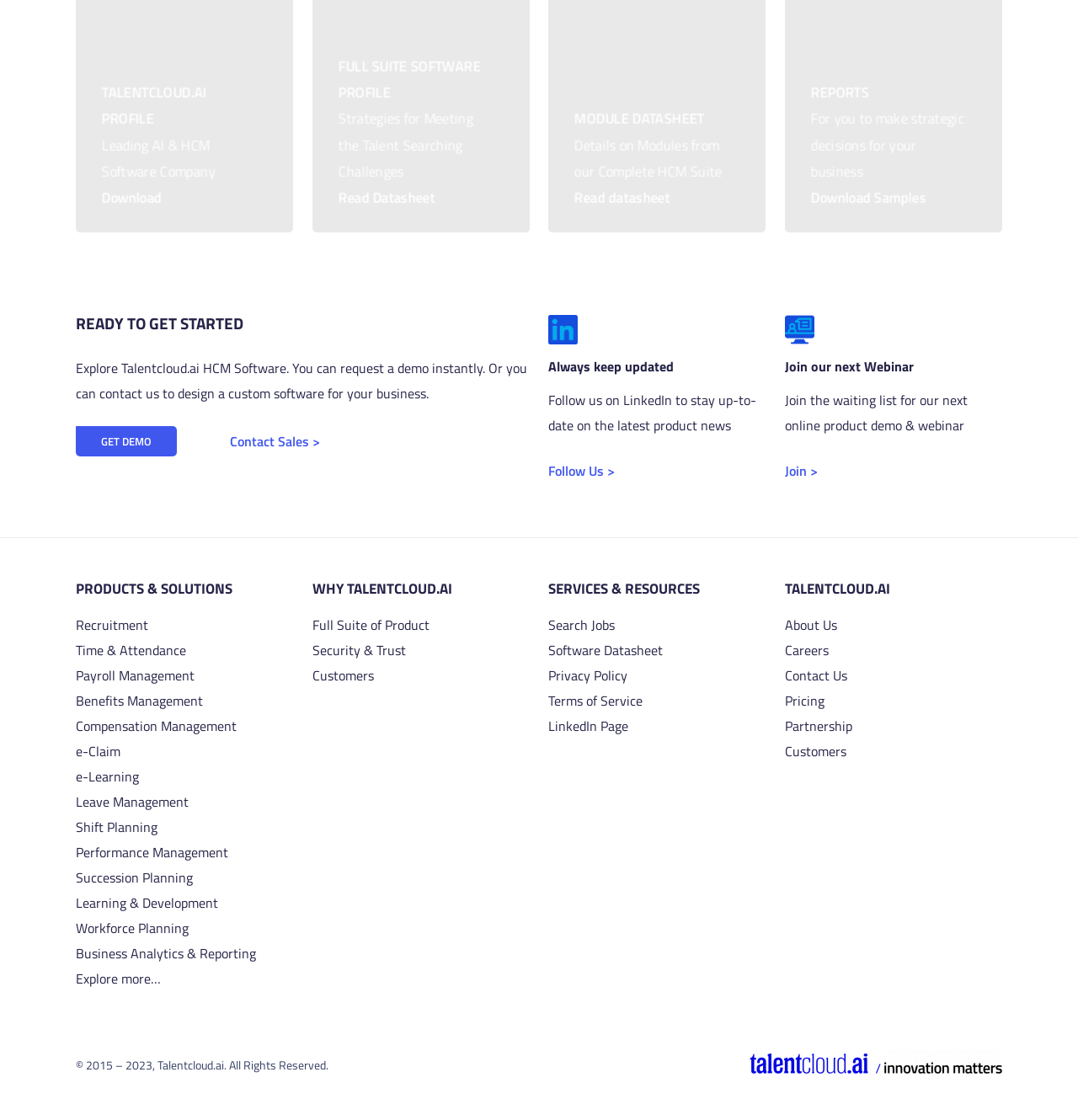From the screenshot, find the bounding box of the UI element matching this description: "Full Suite of Product". Supply the bounding box coordinates in the form [left, top, right, bottom], each a float between 0 and 1.

[0.29, 0.549, 0.398, 0.567]